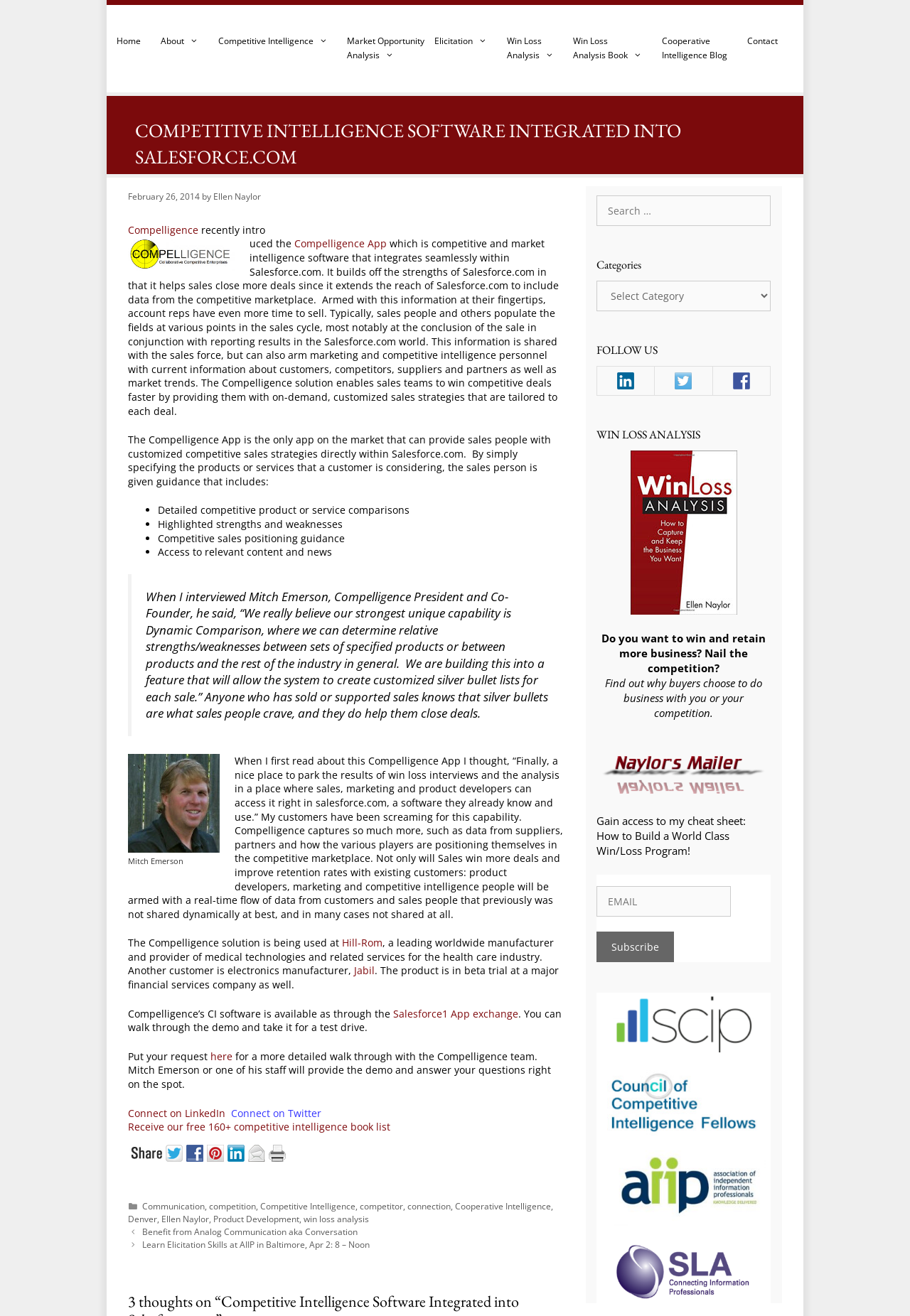What is the name of the competitive intelligence software?
Provide a thorough and detailed answer to the question.

The article mentions that Compelligence recently introduced the Compelligence App, which is competitive and market intelligence software that integrates seamlessly within Salesforce.com.